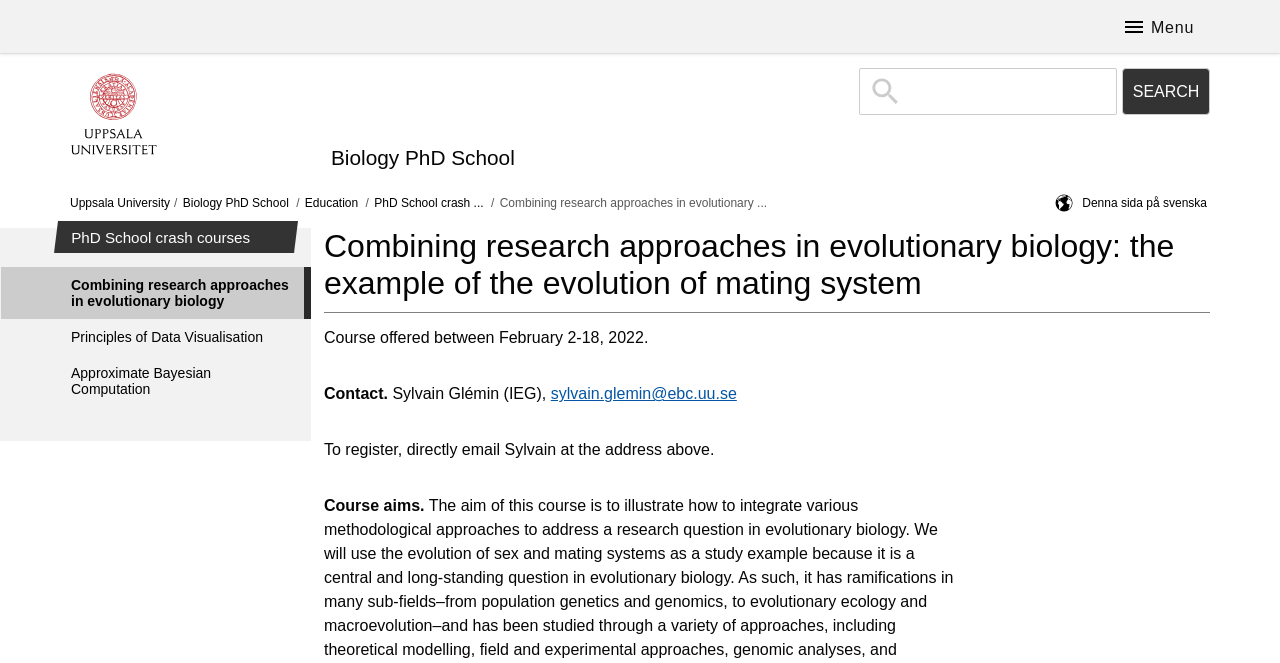Locate the bounding box coordinates of the element to click to perform the following action: 'Contact Sylvain Glémin'. The coordinates should be given as four float values between 0 and 1, in the form of [left, top, right, bottom].

[0.43, 0.581, 0.576, 0.607]